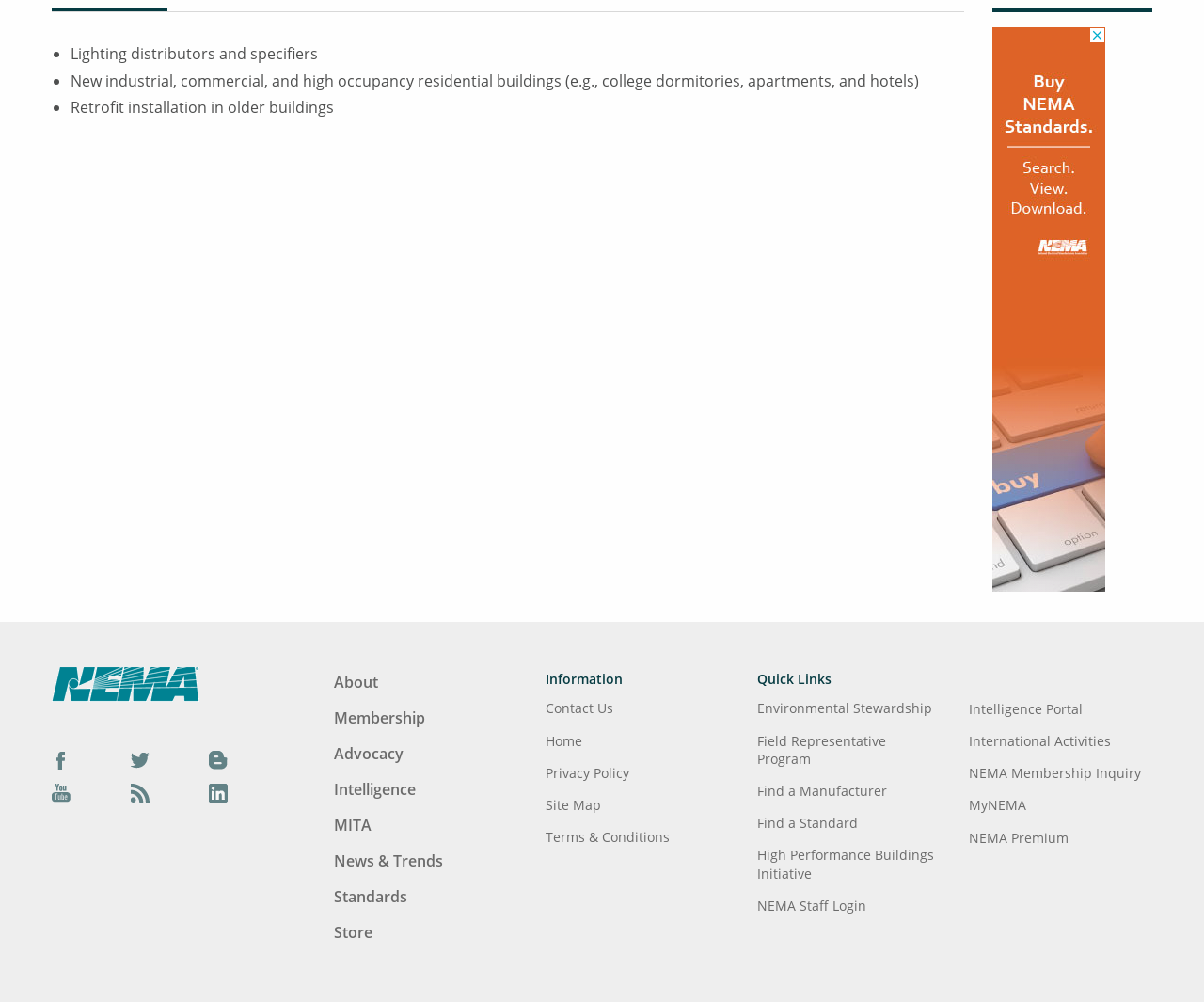Given the description: "International Activities", determine the bounding box coordinates of the UI element. The coordinates should be formatted as four float numbers between 0 and 1, [left, top, right, bottom].

[0.805, 0.731, 0.923, 0.748]